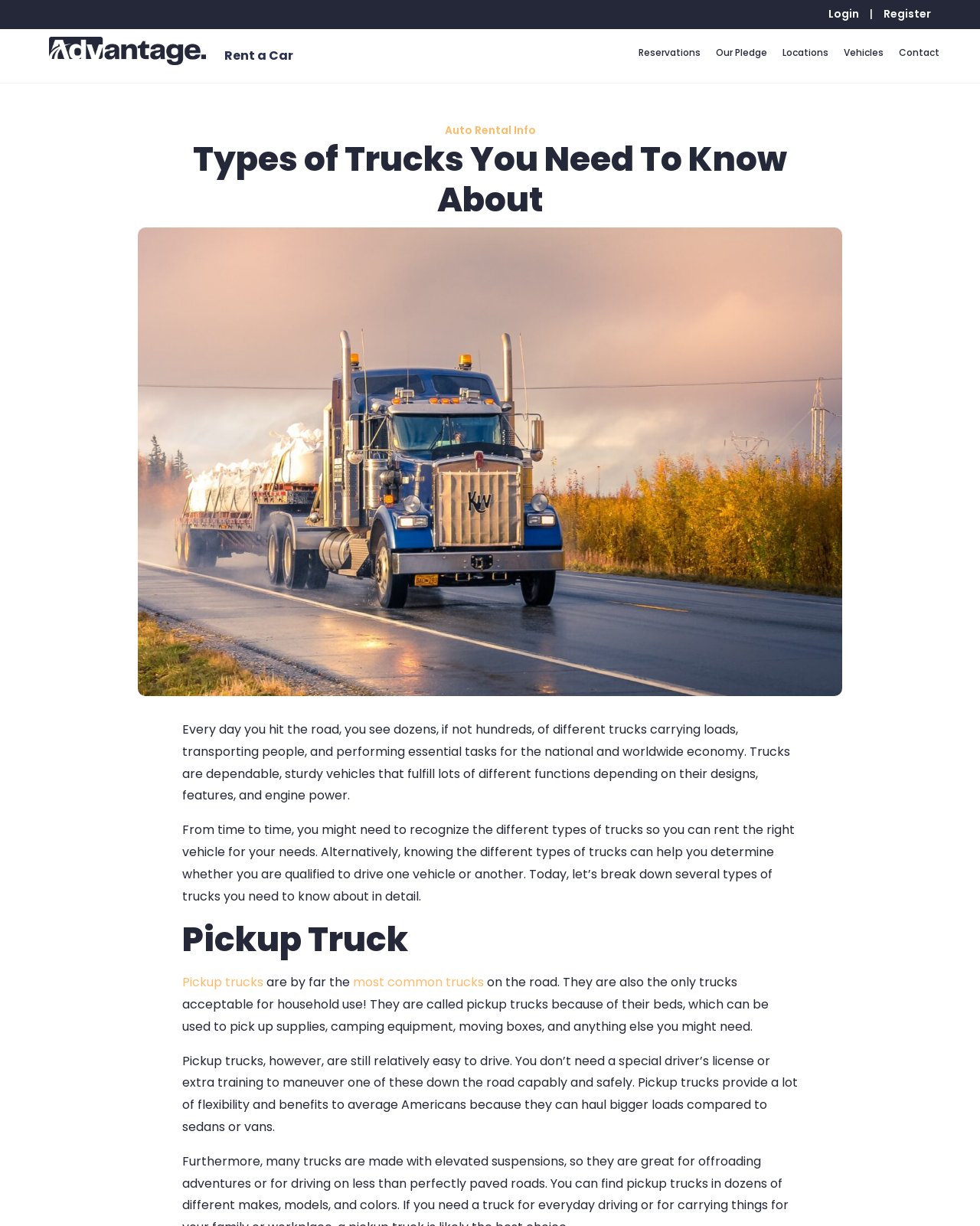Please indicate the bounding box coordinates of the element's region to be clicked to achieve the instruction: "Click on Pickup trucks". Provide the coordinates as four float numbers between 0 and 1, i.e., [left, top, right, bottom].

[0.186, 0.794, 0.268, 0.808]